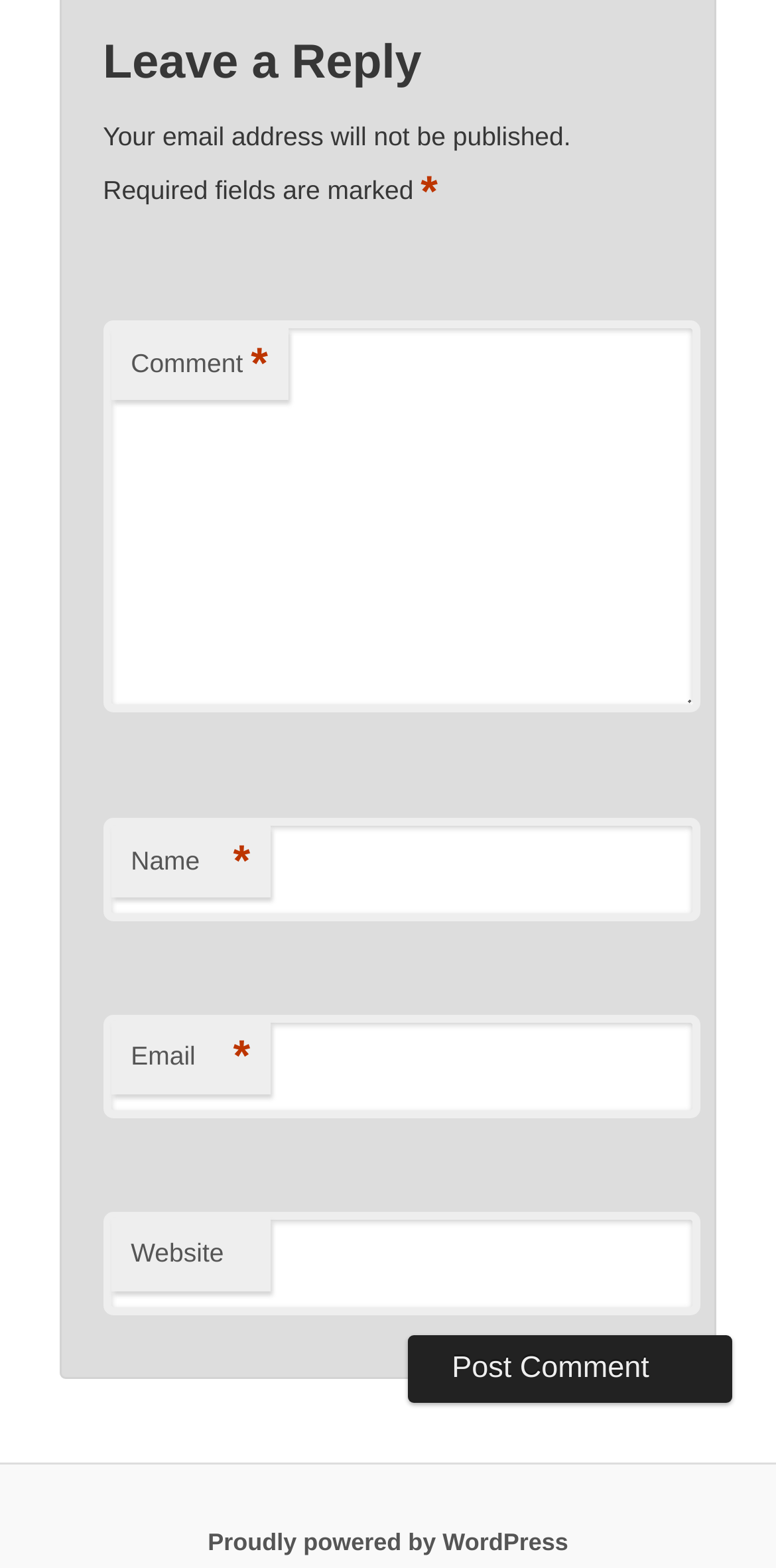With reference to the image, please provide a detailed answer to the following question: What is the text at the very bottom of the webpage?

The text at the very bottom of the webpage is 'Proudly powered by WordPress', which is likely a footer or a credit to the content management system used to create the webpage.